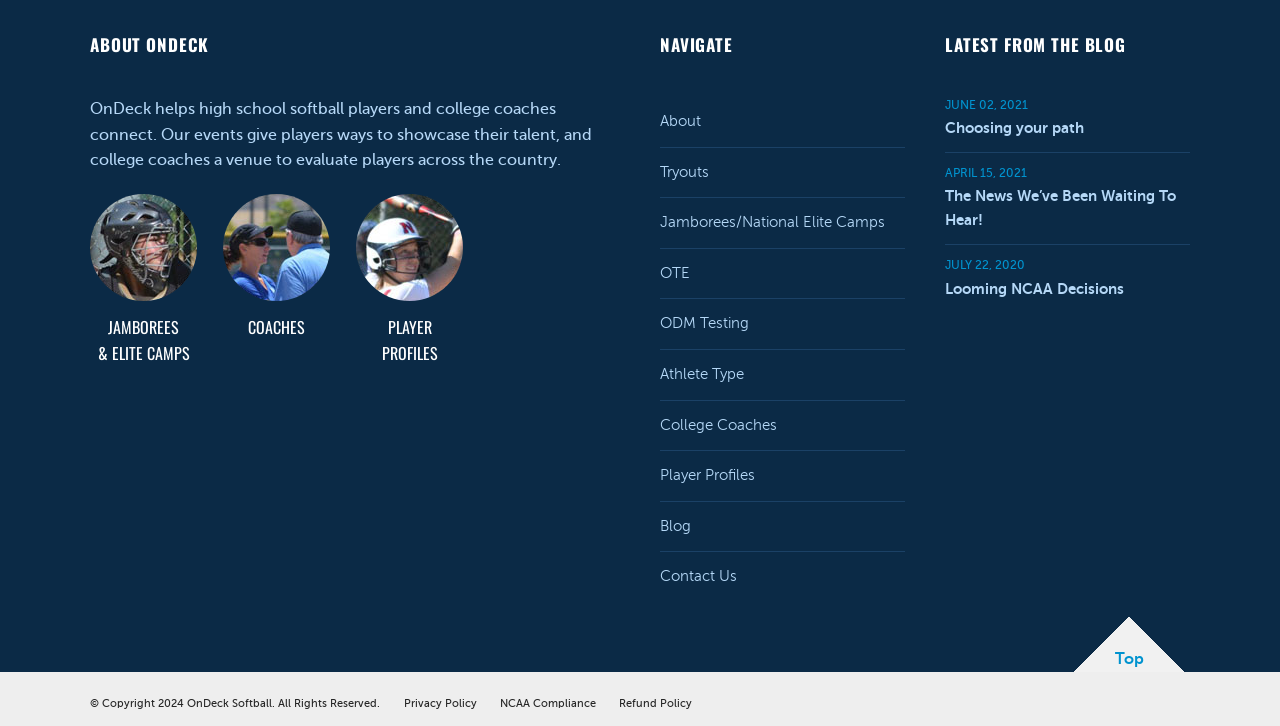What are the three main sections on the webpage?
Please answer the question with a single word or phrase, referencing the image.

About, Navigate, Latest from the Blog